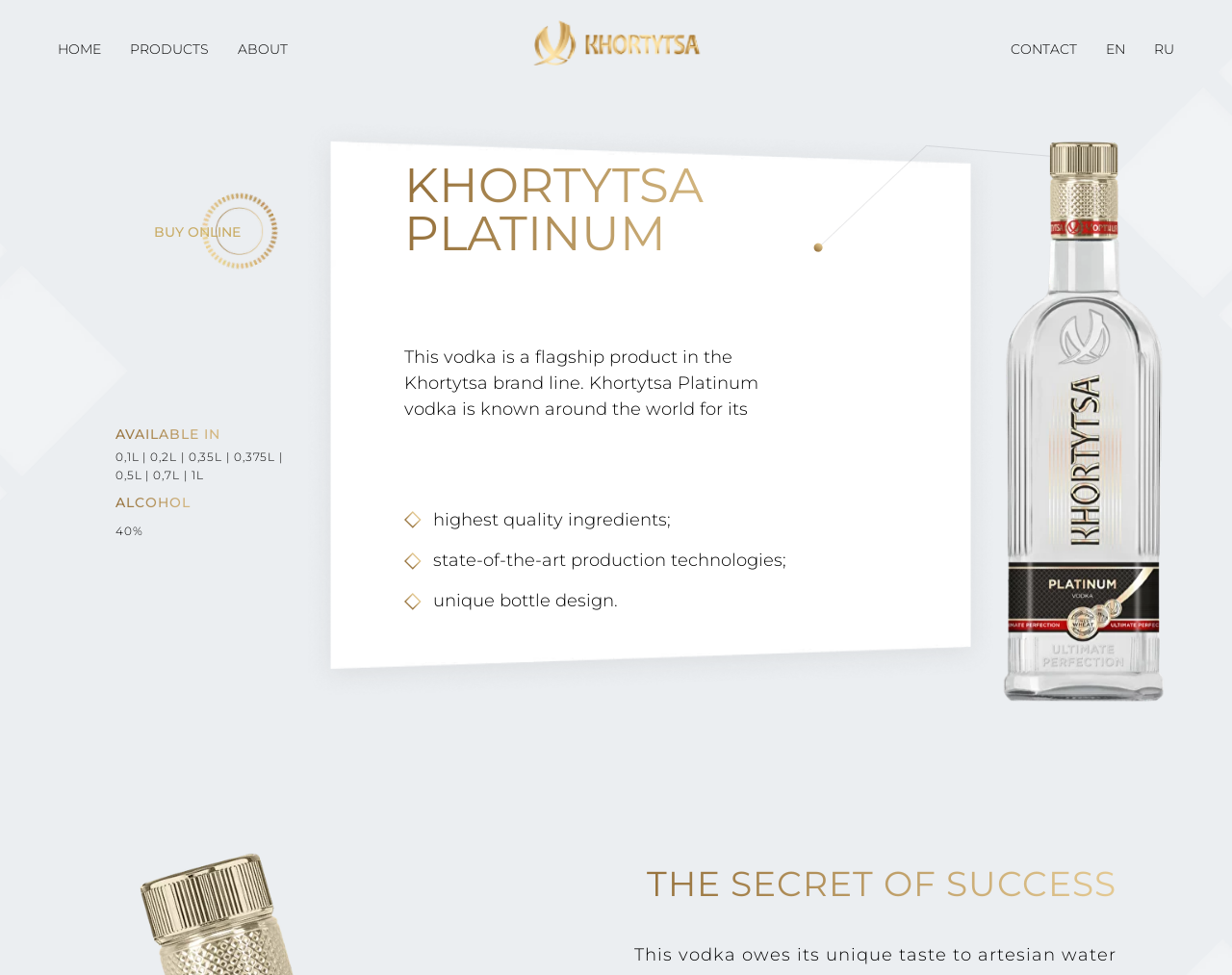What is the unique feature of the vodka bottle?
Based on the image, please offer an in-depth response to the question.

The unique feature of the vodka bottle can be found in the static text 'unique bottle design.' at the bottom of the webpage, which is part of the product description.